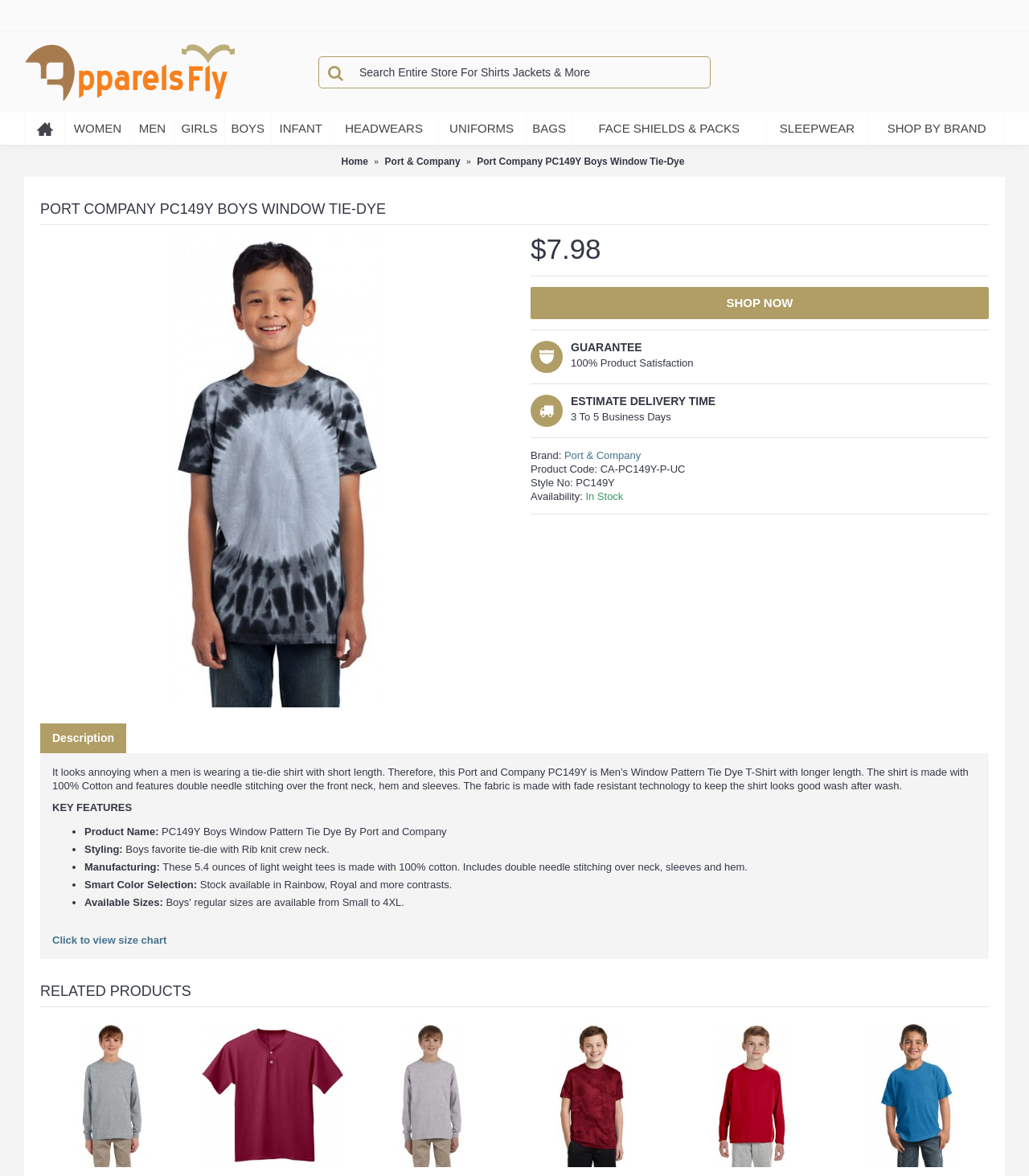Could you locate the bounding box coordinates for the section that should be clicked to accomplish this task: "View size chart".

[0.051, 0.794, 0.162, 0.805]